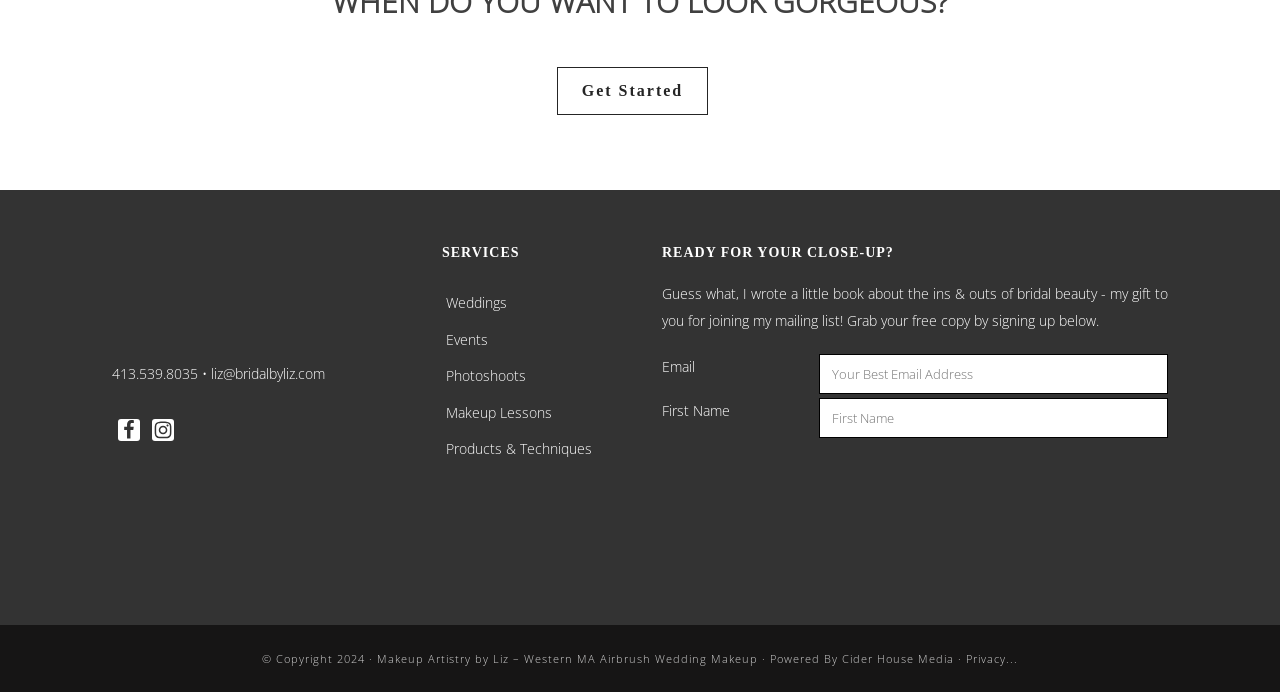Please indicate the bounding box coordinates for the clickable area to complete the following task: "Enter Email". The coordinates should be specified as four float numbers between 0 and 1, i.e., [left, top, right, bottom].

[0.64, 0.512, 0.912, 0.57]